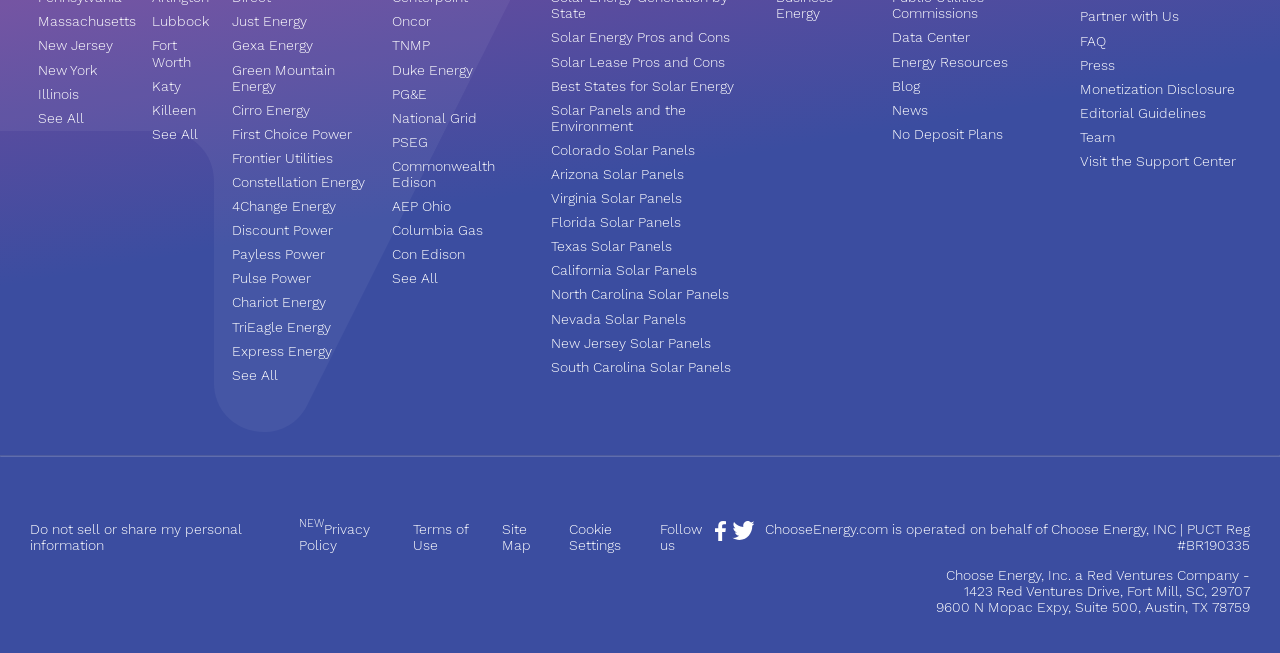What is the address of the company mentioned at the bottom of the webpage?
Look at the screenshot and give a one-word or phrase answer.

1423 Red Ventures Drive, Fort Mill, SC, 29707